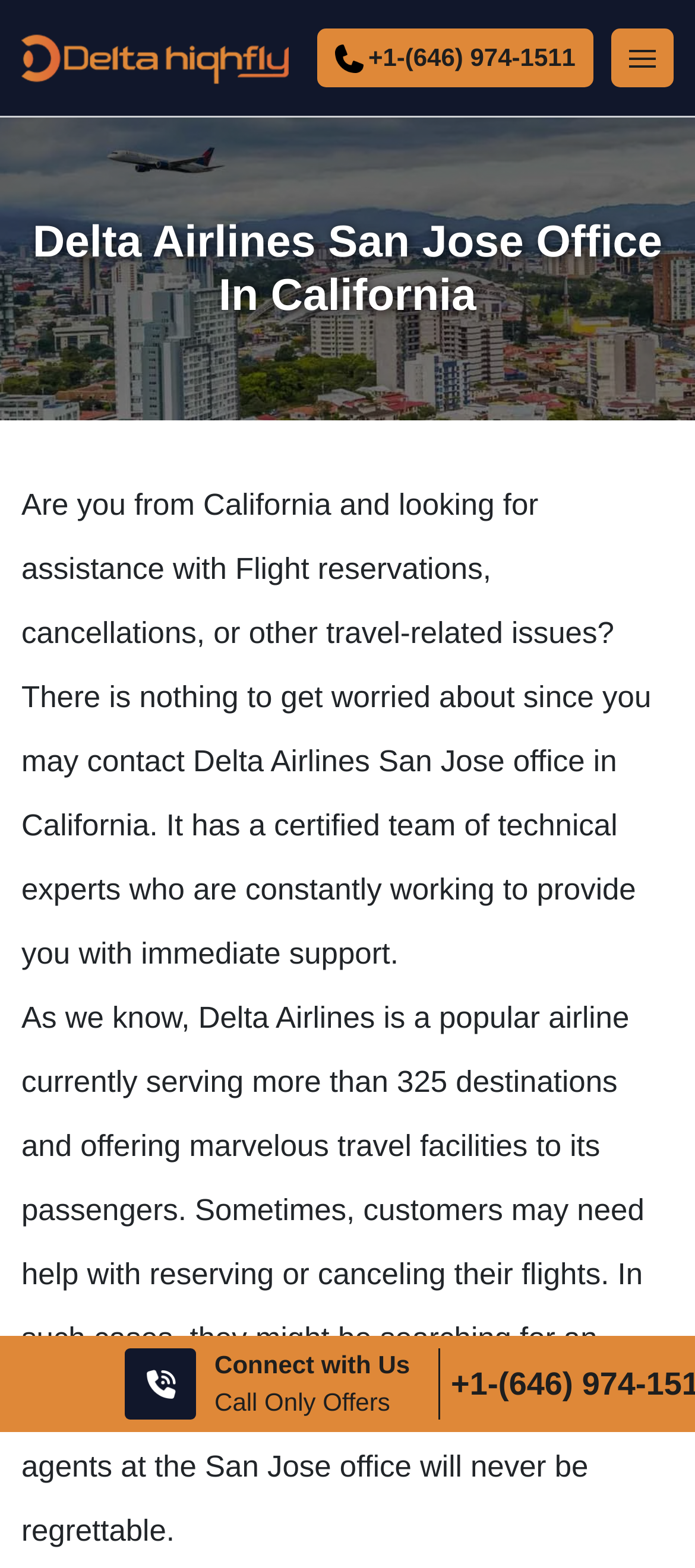Please give a concise answer to this question using a single word or phrase: 
How many destinations does Delta Airlines serve?

More than 325